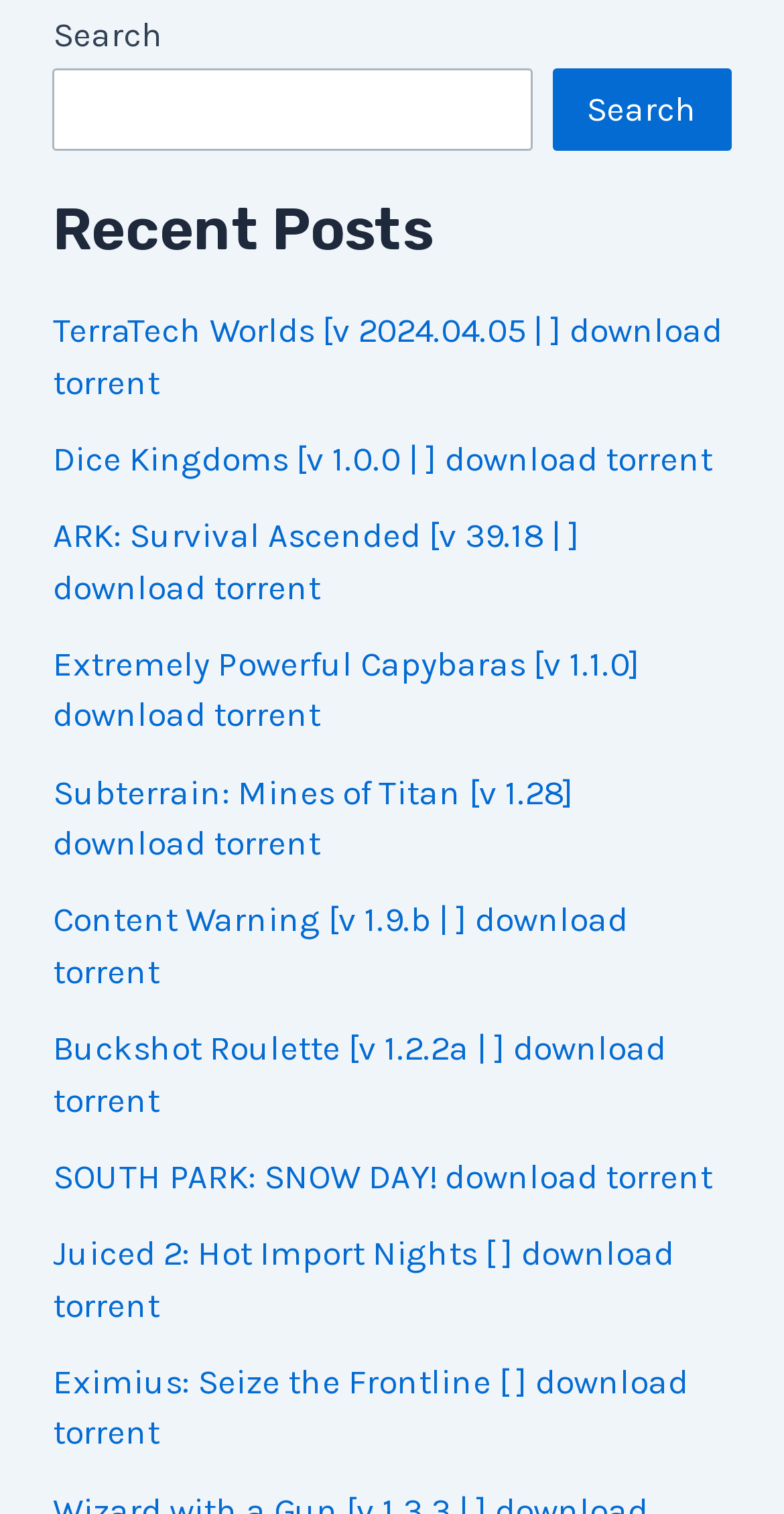Answer succinctly with a single word or phrase:
What is the category of the search results?

Games